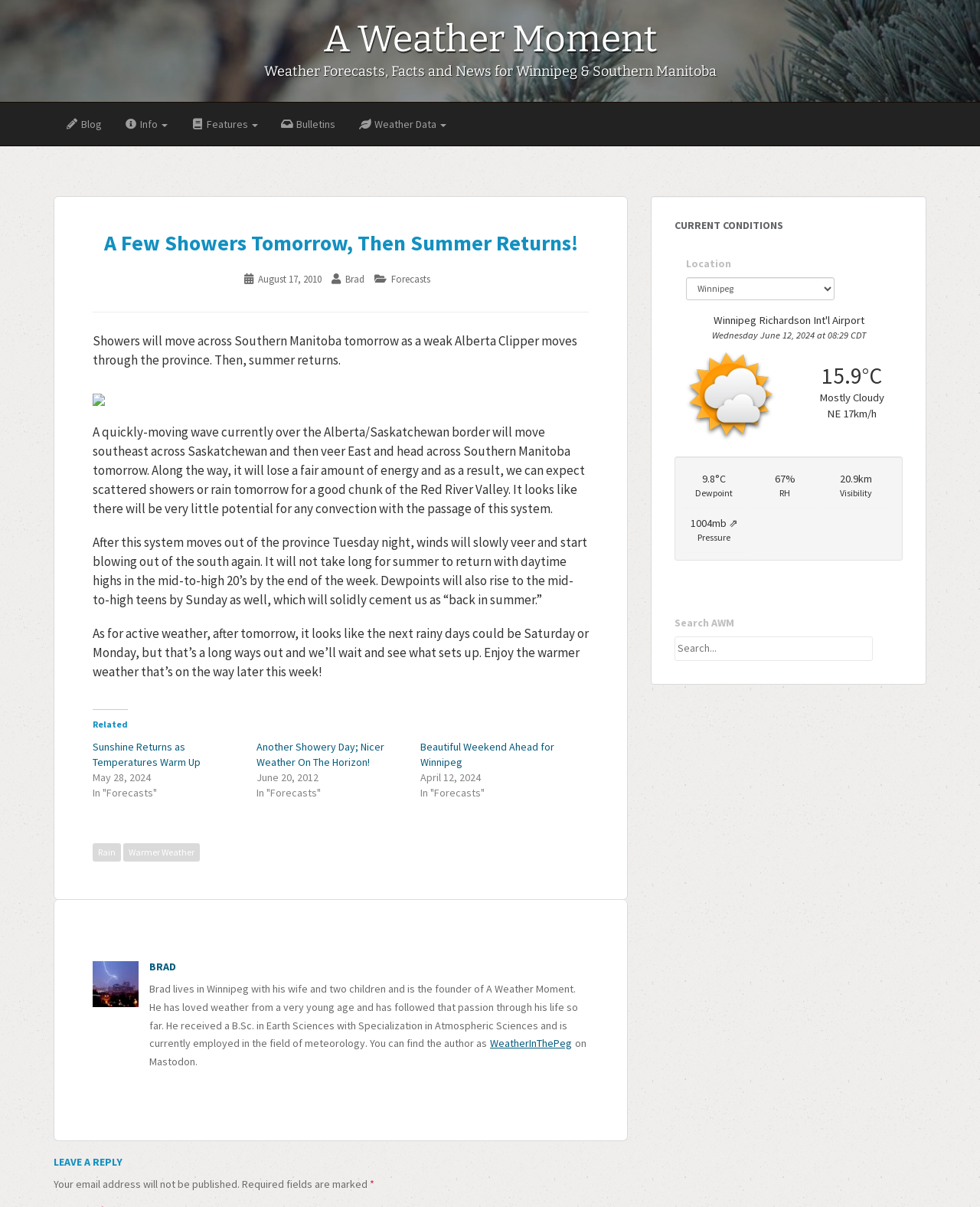From the image, can you give a detailed response to the question below:
What is the weather condition?

I found the weather condition by looking at the 'CURRENT CONDITIONS' section, where it is displayed as 'Mostly Cloudy'.